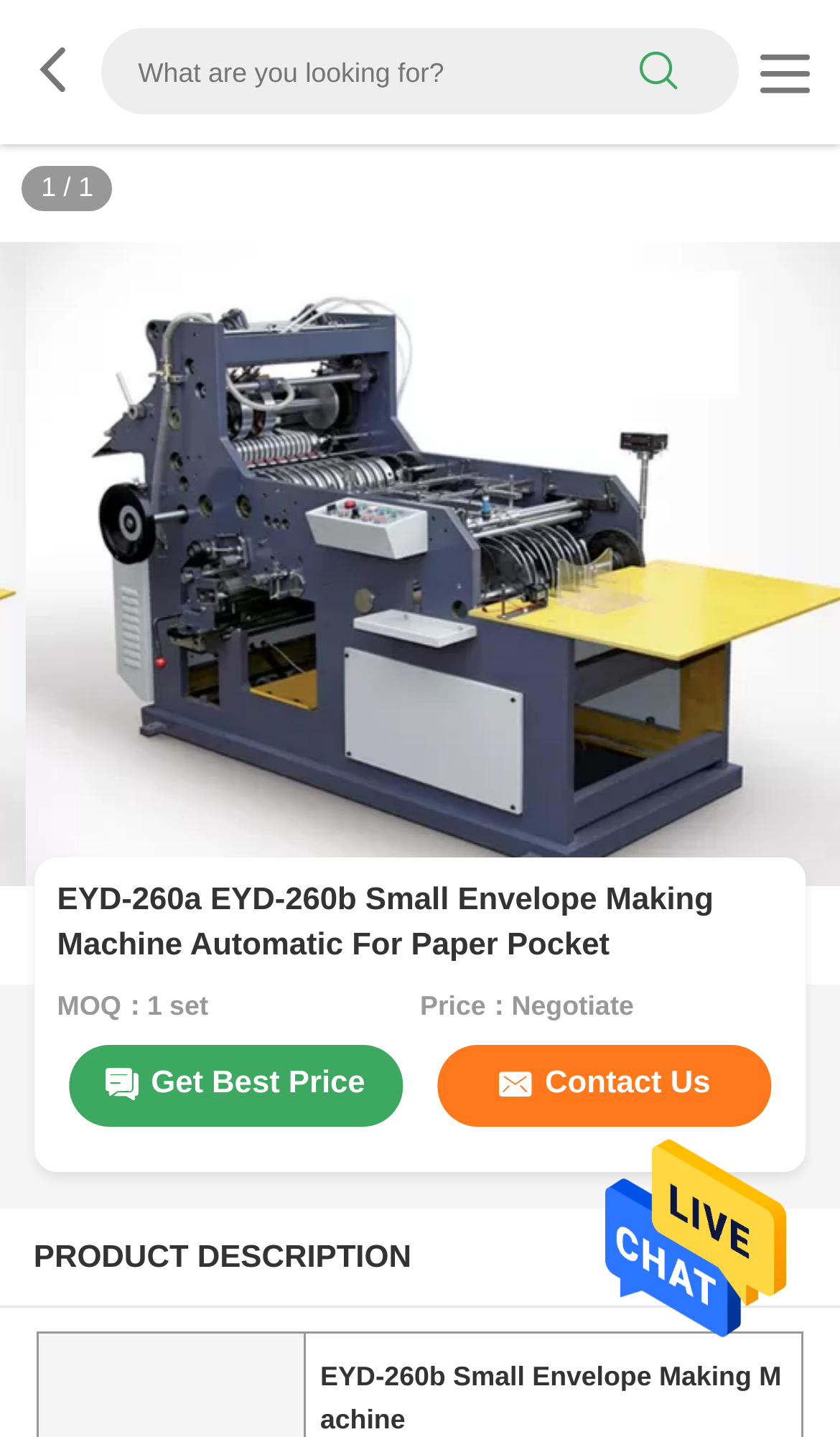Based on the visual content of the image, answer the question thoroughly: What are the two call-to-action links below the product image?

I found the answer by looking at the links below the product image, which are labeled as 'Get Best Price' and 'Contact Us', indicating two possible actions the user can take.